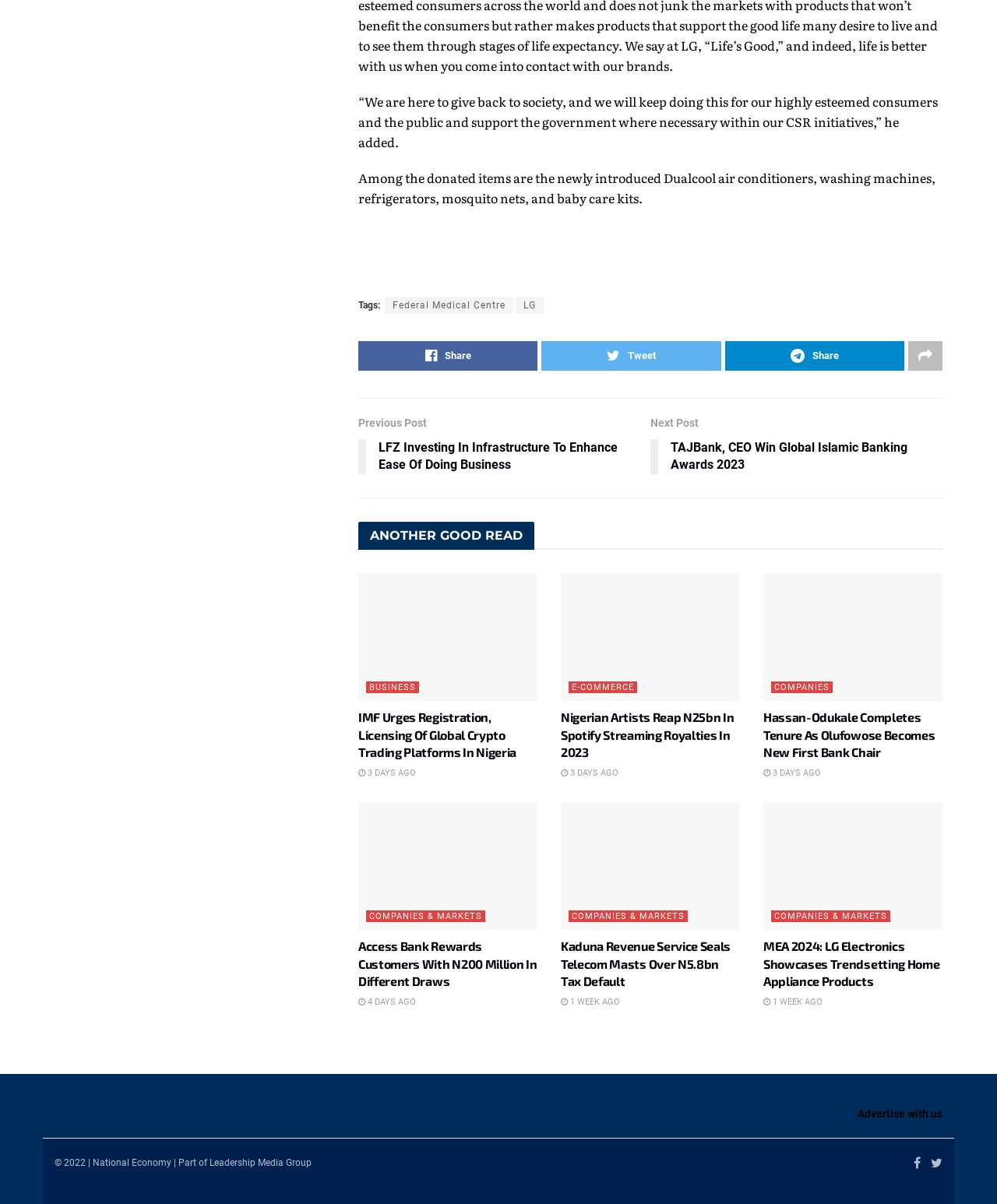Determine the bounding box coordinates of the clickable region to execute the instruction: "Advertise with us". The coordinates should be four float numbers between 0 and 1, denoted as [left, top, right, bottom].

[0.86, 0.92, 0.945, 0.93]